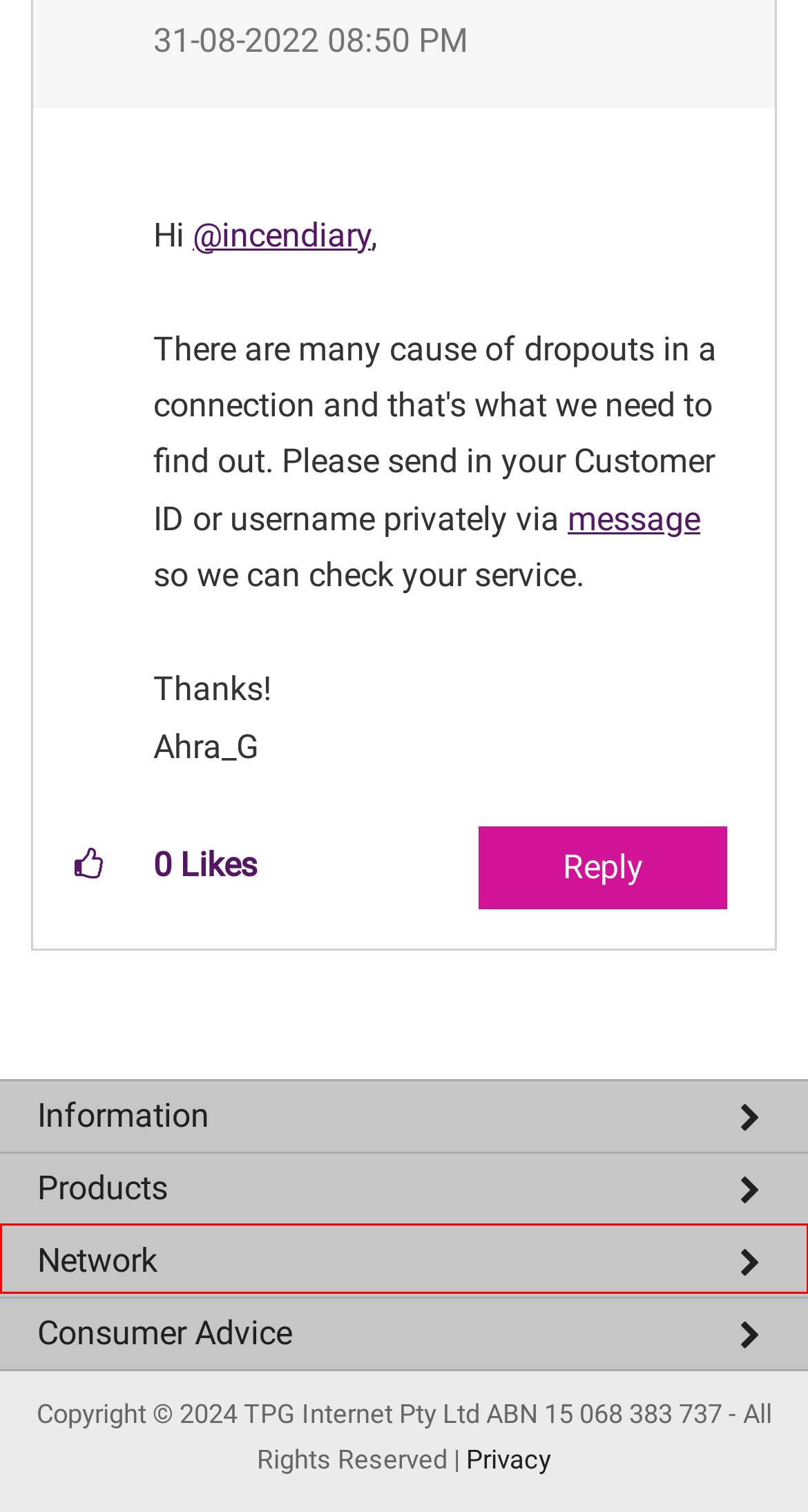Review the screenshot of a webpage that includes a red bounding box. Choose the most suitable webpage description that matches the new webpage after clicking the element within the red bounding box. Here are the candidates:
A. 5G Home Broadband Internet Plans | TPG
B. Home Wireless Broadband Plan on 4G network | TPG
C. Peering Guidelines | TPG website
D. Re: Having seemingly random intermittent bandwidth issues. Unsure how to diagnose. - TPG Community
E. About us and our services | TPG
F. nbn® Plans for fast internet speeds at home | TPG
G. How do I private message (PM) in the community - TPG Community
H. Critical Information Summary

F